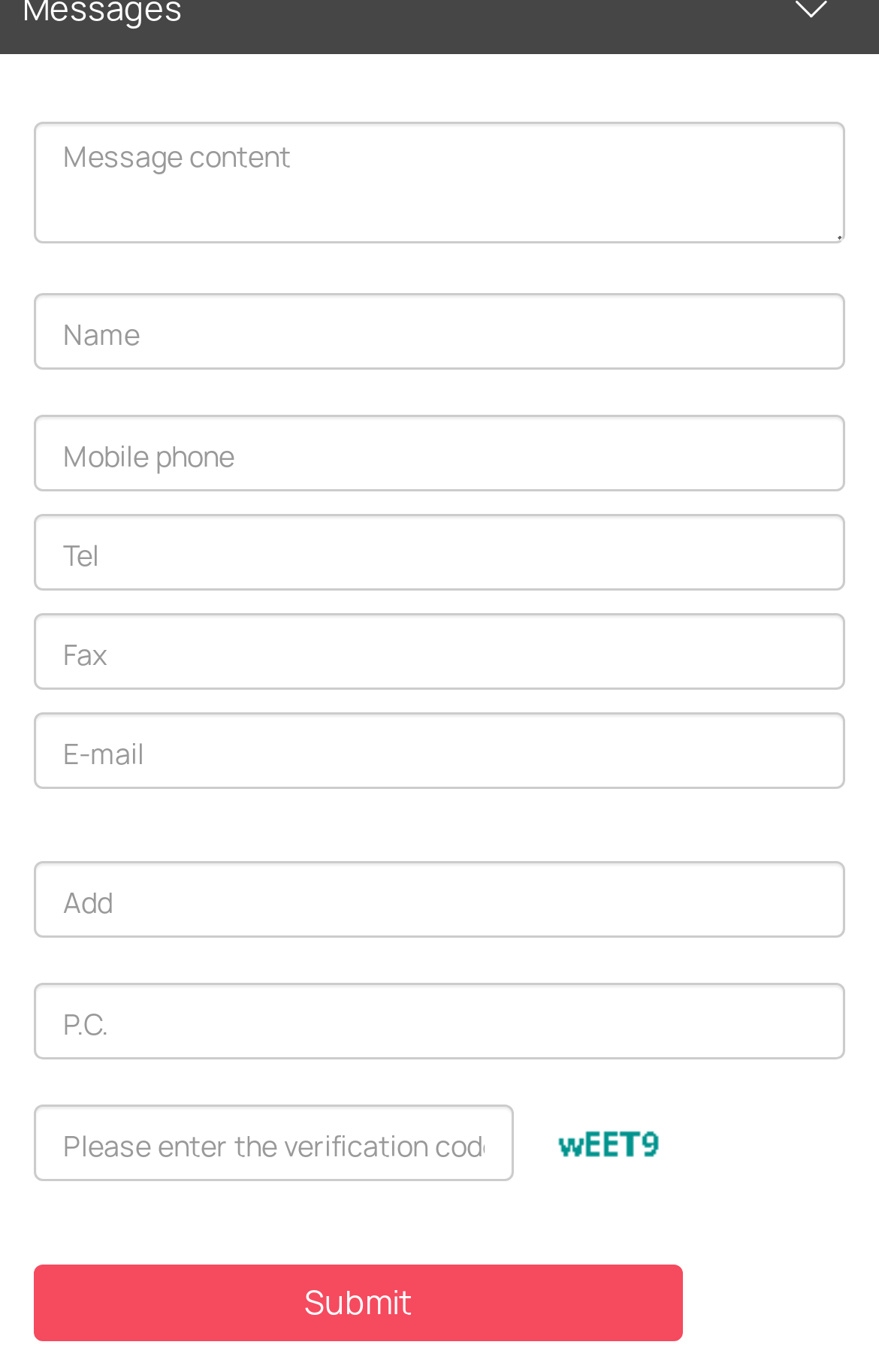Please identify the bounding box coordinates of the area I need to click to accomplish the following instruction: "Input your message content".

[0.038, 0.089, 0.962, 0.177]